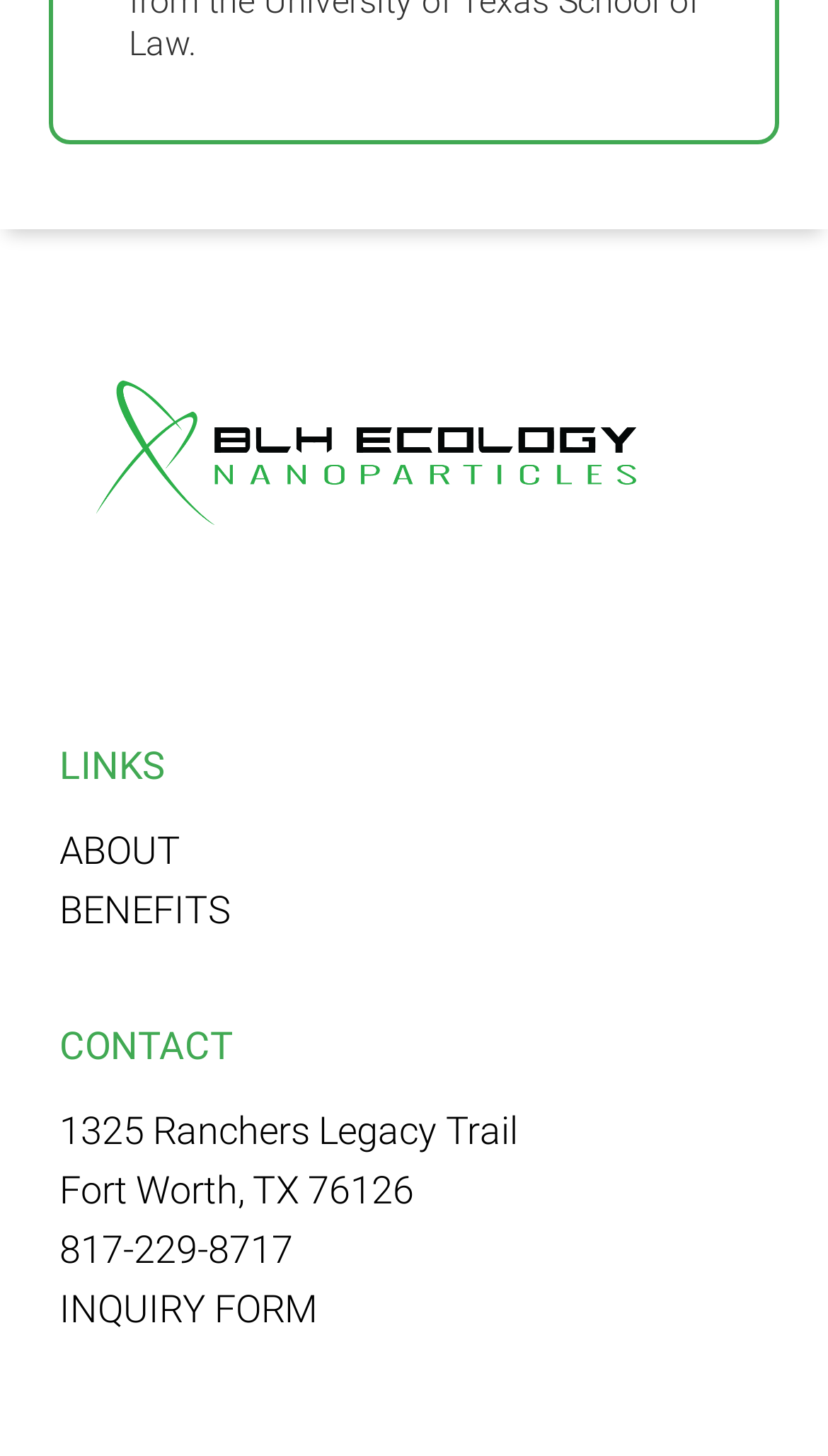How many links are under the 'CONTACT' heading?
Refer to the screenshot and answer in one word or phrase.

4